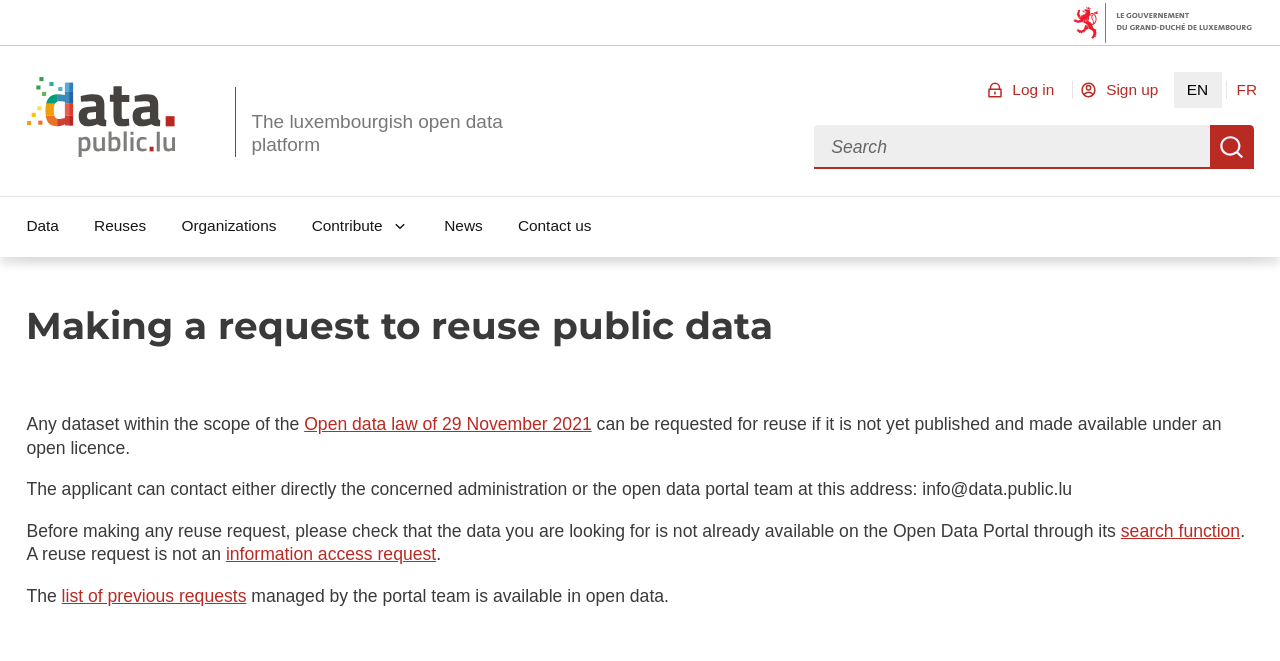Generate a thorough caption that explains the contents of the webpage.

The webpage is about making a request to reuse public data on the Luxembourgish Open Data Platform. At the top, there is a government logo and a heading that reads "The Luxembourgish Open Data Platform". Below this, there are three links: "Log in", "Sign up", and language options "EN" and "FR". 

On the left side, there is a navigation menu labeled "Main Menu" with links to "Data", "Reuses", "Organizations", "Contribute", "News", and "Contact us". 

In the main content area, there is a heading that reads "Making a request to reuse public data". Below this, there is a paragraph of text explaining the process of requesting data reuse, with links to relevant information such as the Open Data Law and a search function. There is also a note about the difference between a reuse request and an information access request. 

At the bottom of the main content area, there is a link to a list of previous requests managed by the portal team, available in open data. On the right side, there is a search bar with a button labeled "Search" and a placeholder text "Search for data".